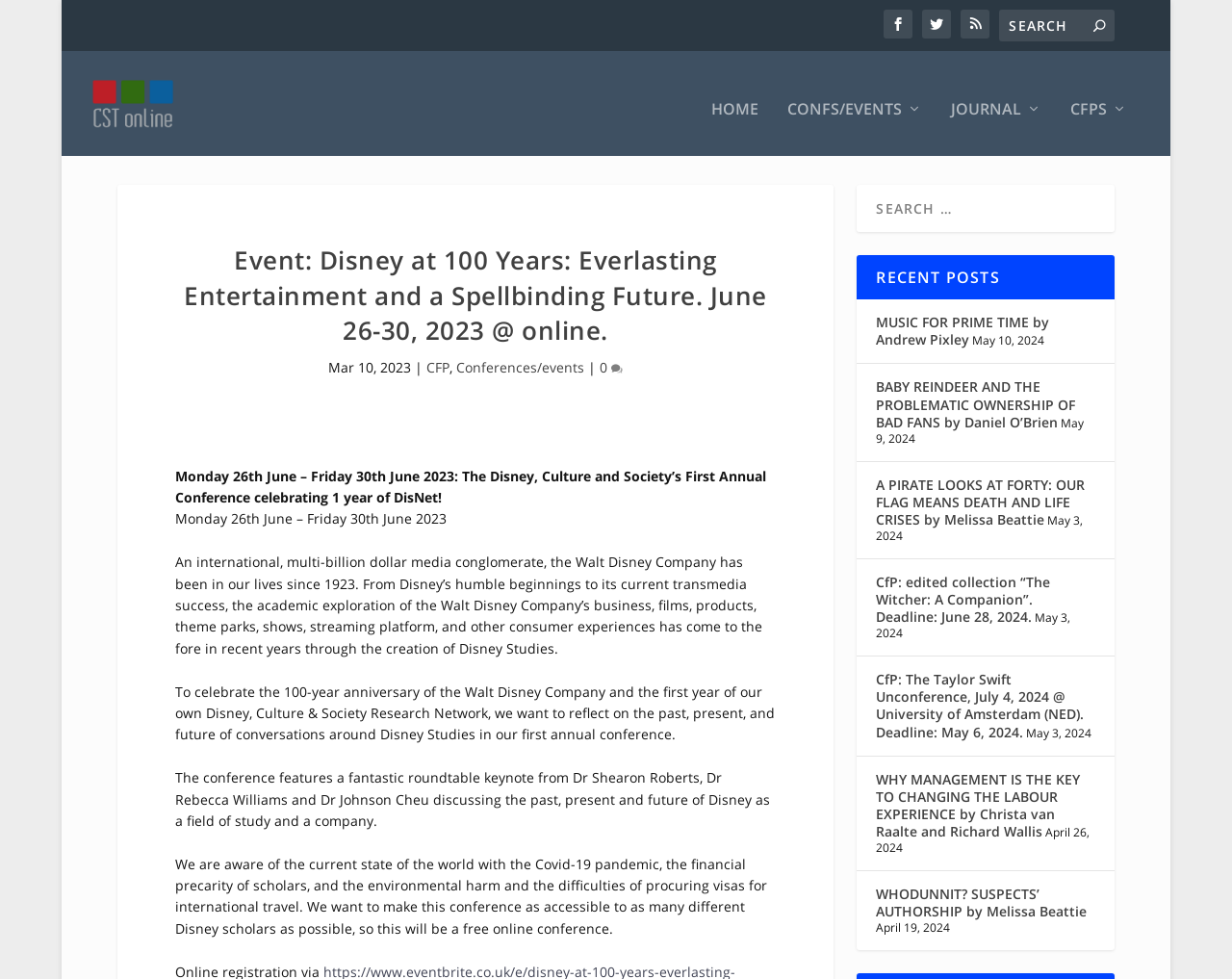Determine the bounding box coordinates for the clickable element required to fulfill the instruction: "Read the 'CfP' information". Provide the coordinates as four float numbers between 0 and 1, i.e., [left, top, right, bottom].

[0.346, 0.377, 0.365, 0.395]